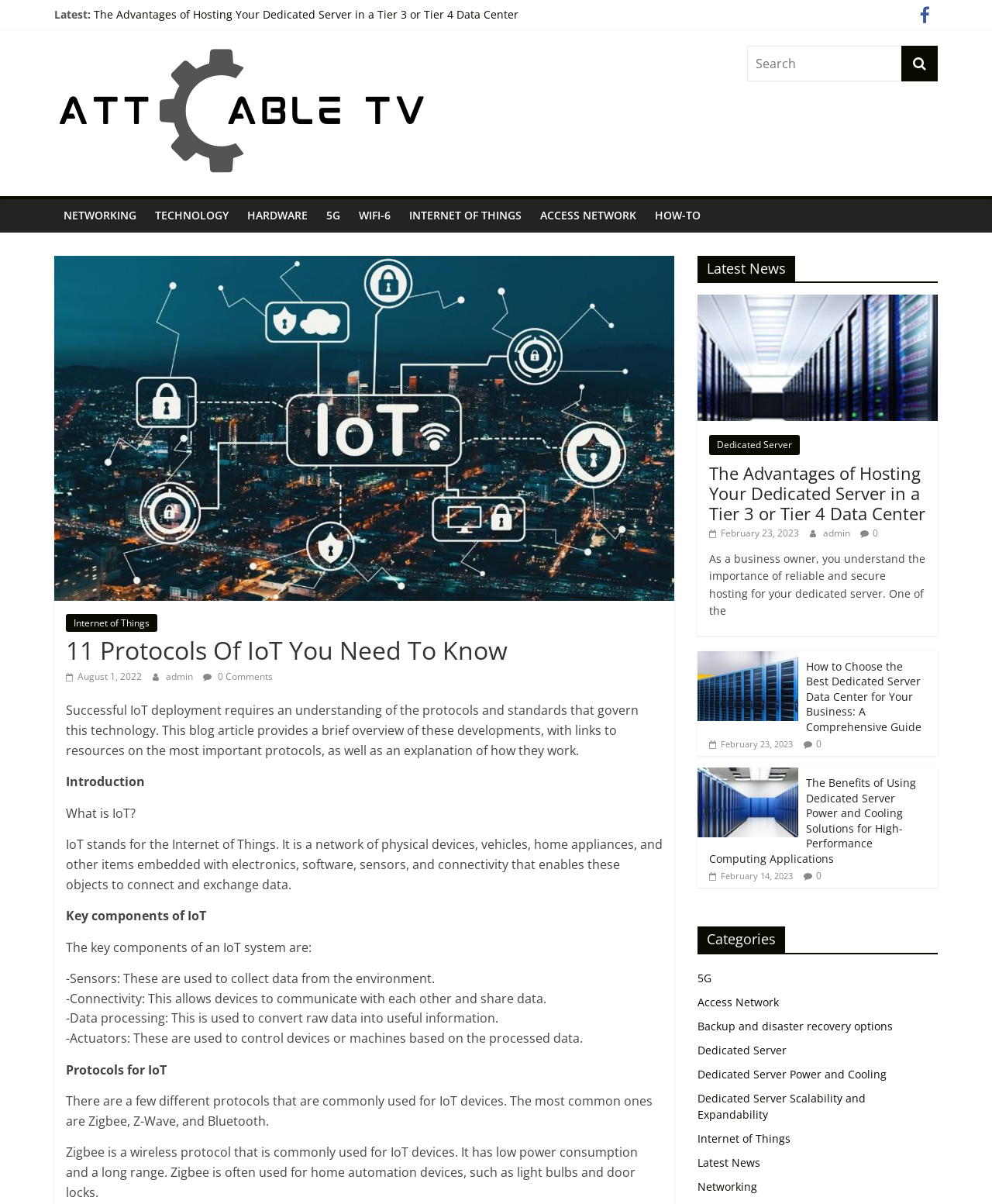Identify the bounding box coordinates for the UI element described as follows: "Access Network". Ensure the coordinates are four float numbers between 0 and 1, formatted as [left, top, right, bottom].

[0.703, 0.826, 0.785, 0.838]